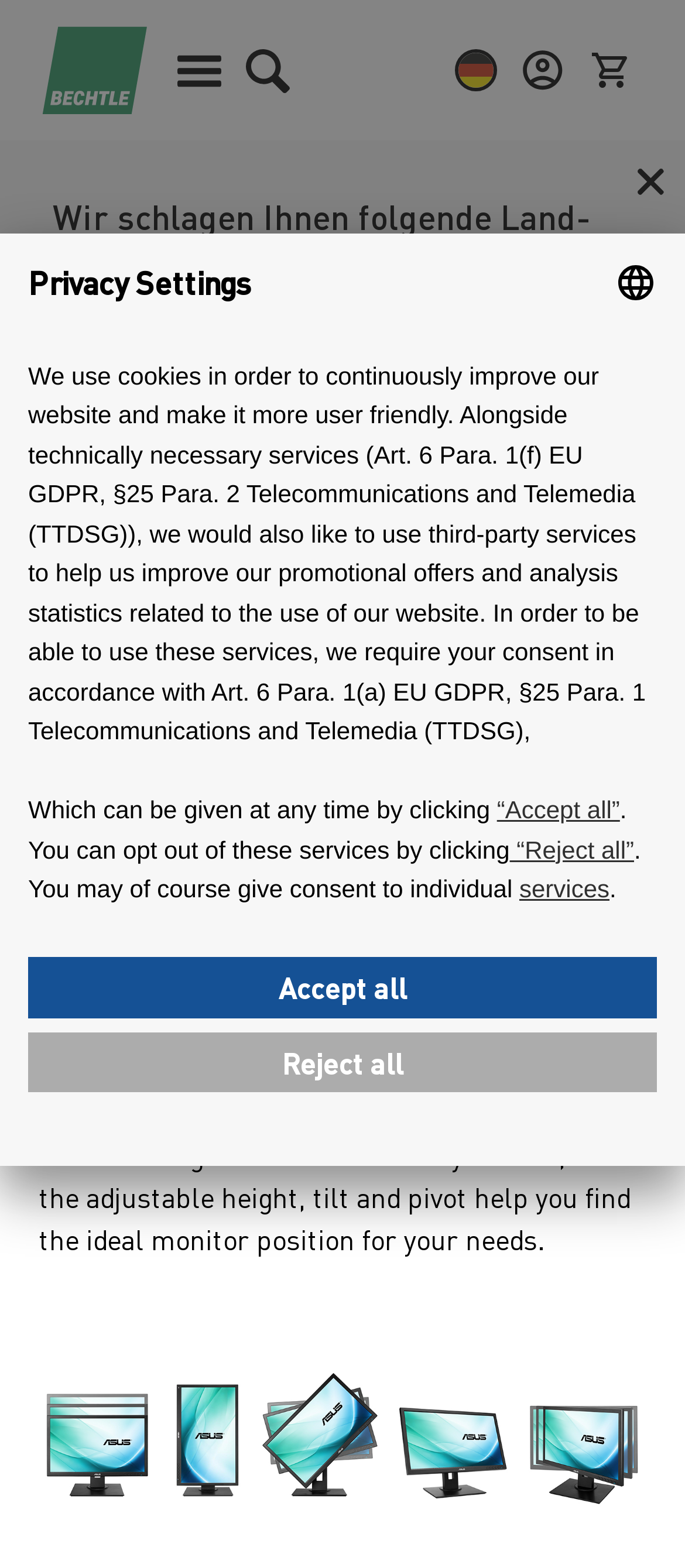Based on the element description: "alt="Lynch's on the Green logo"", identify the bounding box coordinates for this UI element. The coordinates must be four float numbers between 0 and 1, listed as [left, top, right, bottom].

None